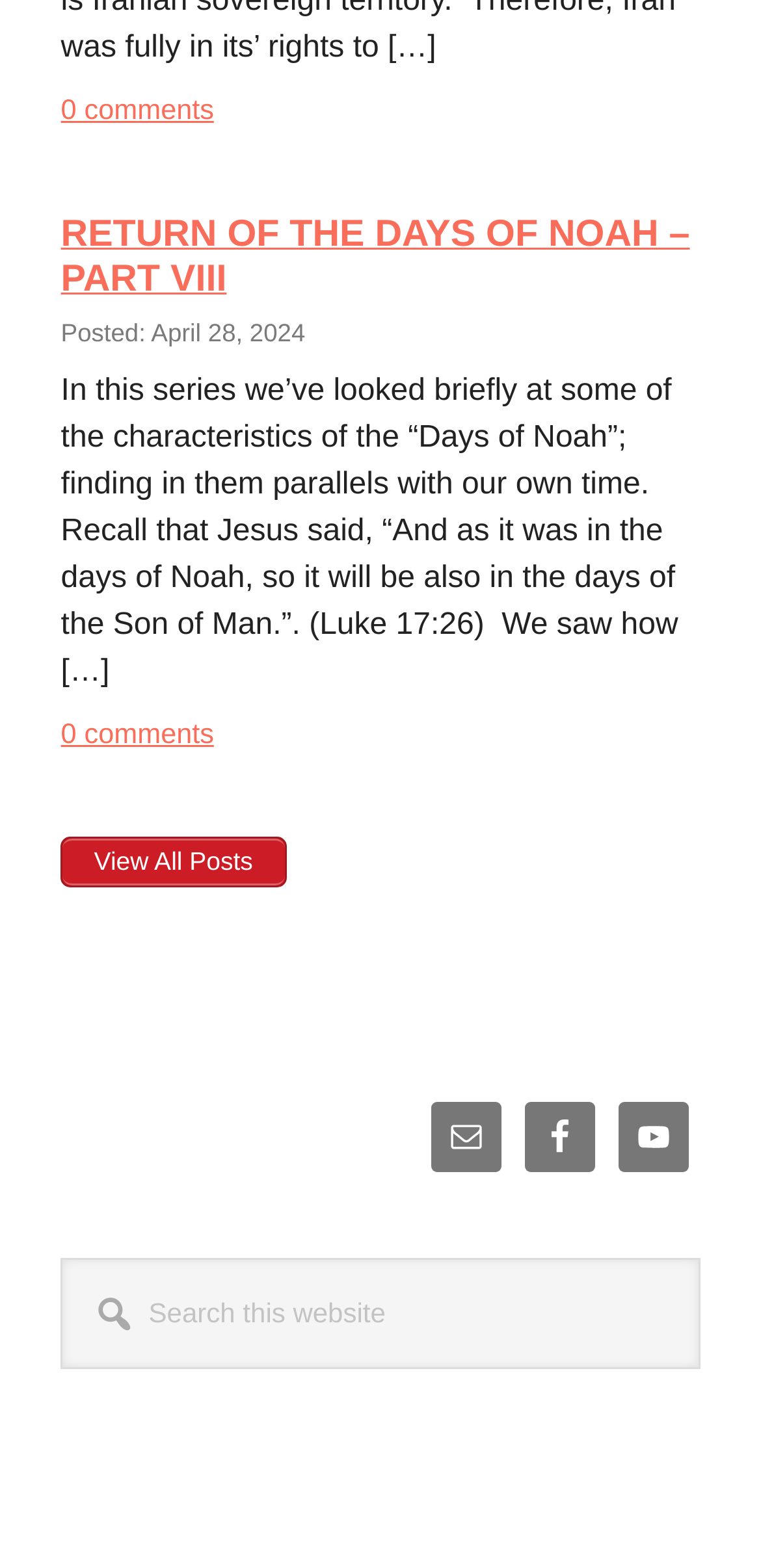Locate the bounding box coordinates of the element that should be clicked to fulfill the instruction: "Visit the Facebook page".

[0.689, 0.703, 0.782, 0.748]